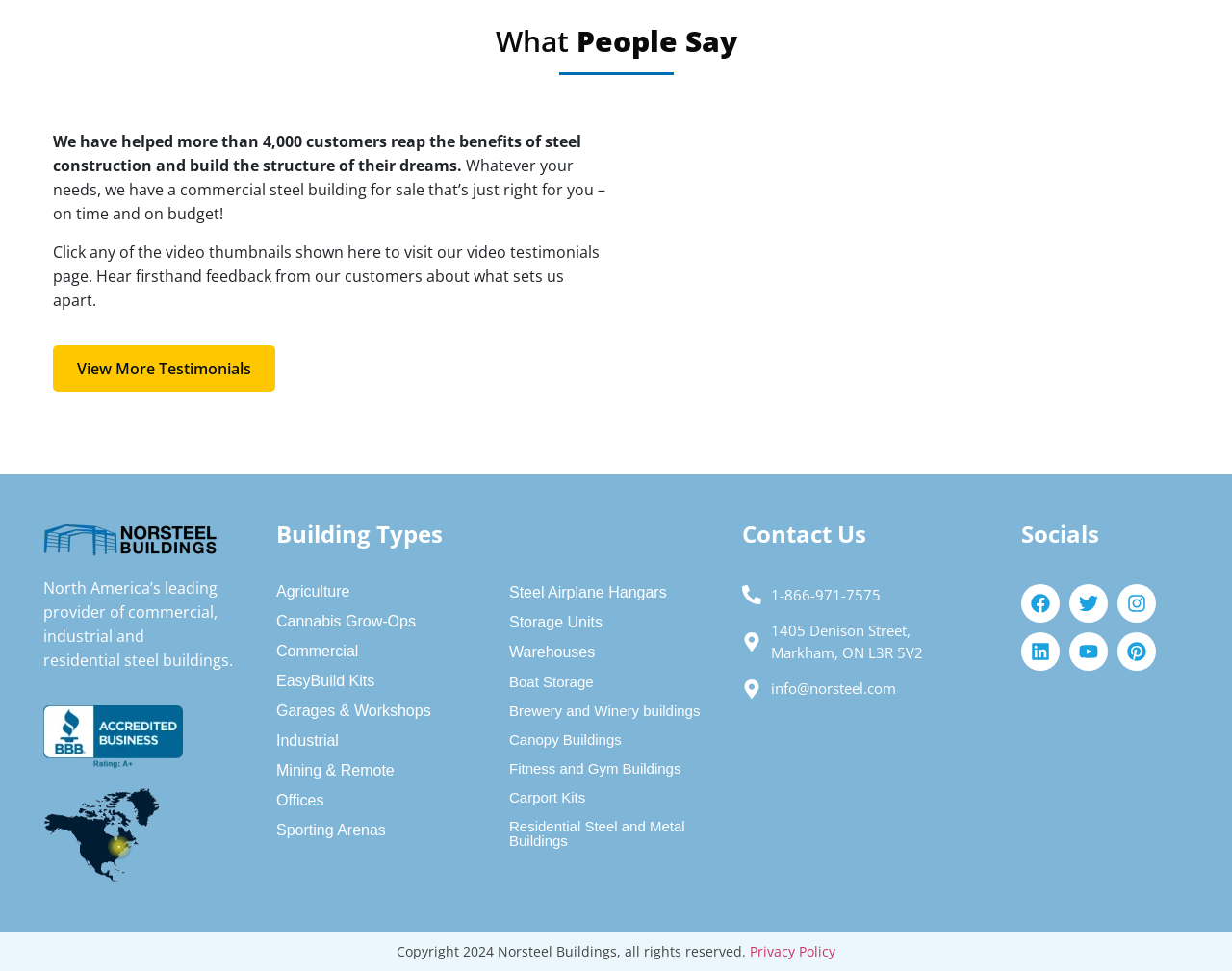Analyze the image and deliver a detailed answer to the question: How many social media platforms are linked?

There are 6 social media platforms linked, including Facebook, Twitter, Instagram, Linkedin, Youtube, and Pinterest, which can be found under the 'Socials' heading.